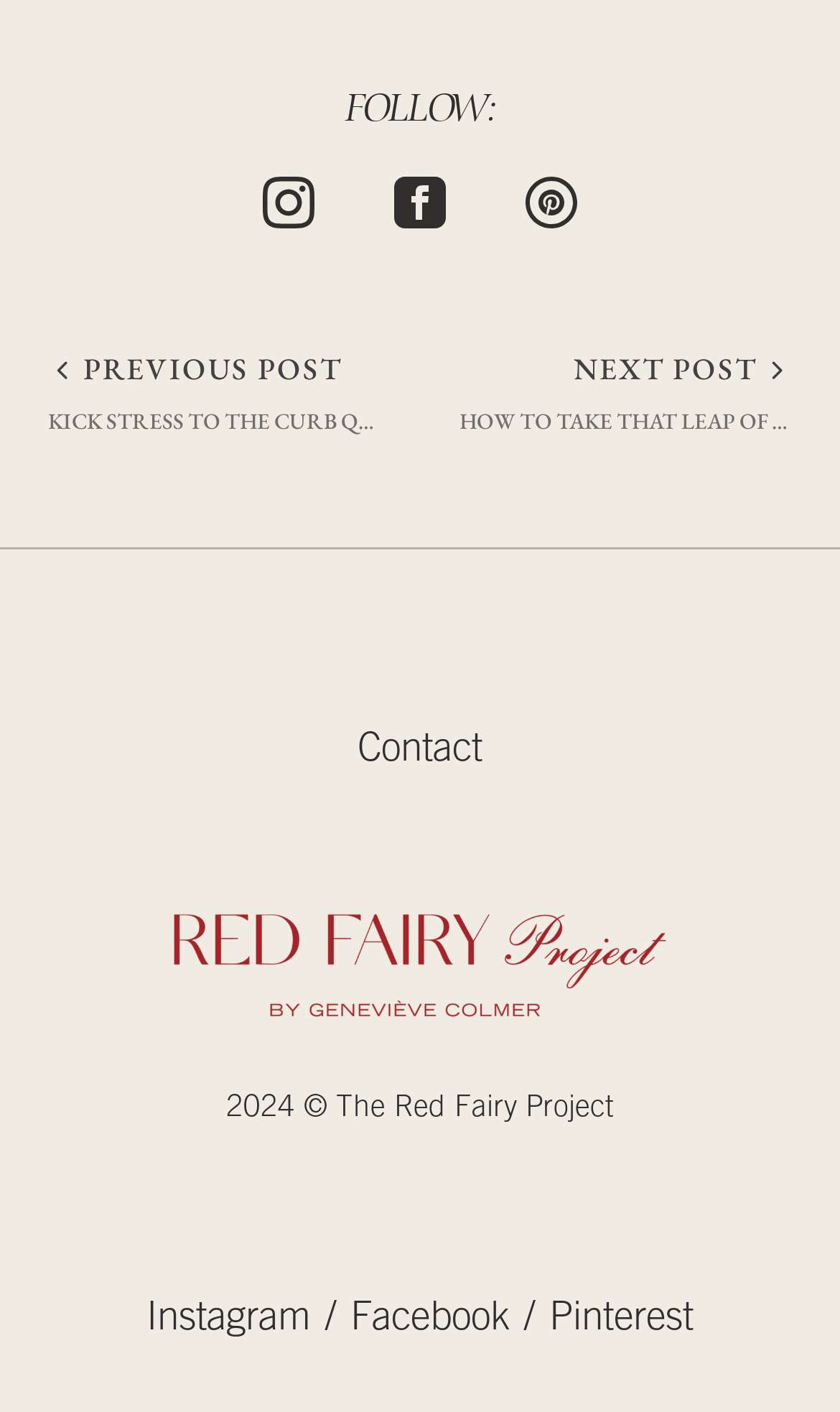Can you identify the bounding box coordinates of the clickable region needed to carry out this instruction: 'Visit The Red Fairy Project homepage'? The coordinates should be four float numbers within the range of 0 to 1, stated as [left, top, right, bottom].

[0.179, 0.611, 0.821, 0.771]